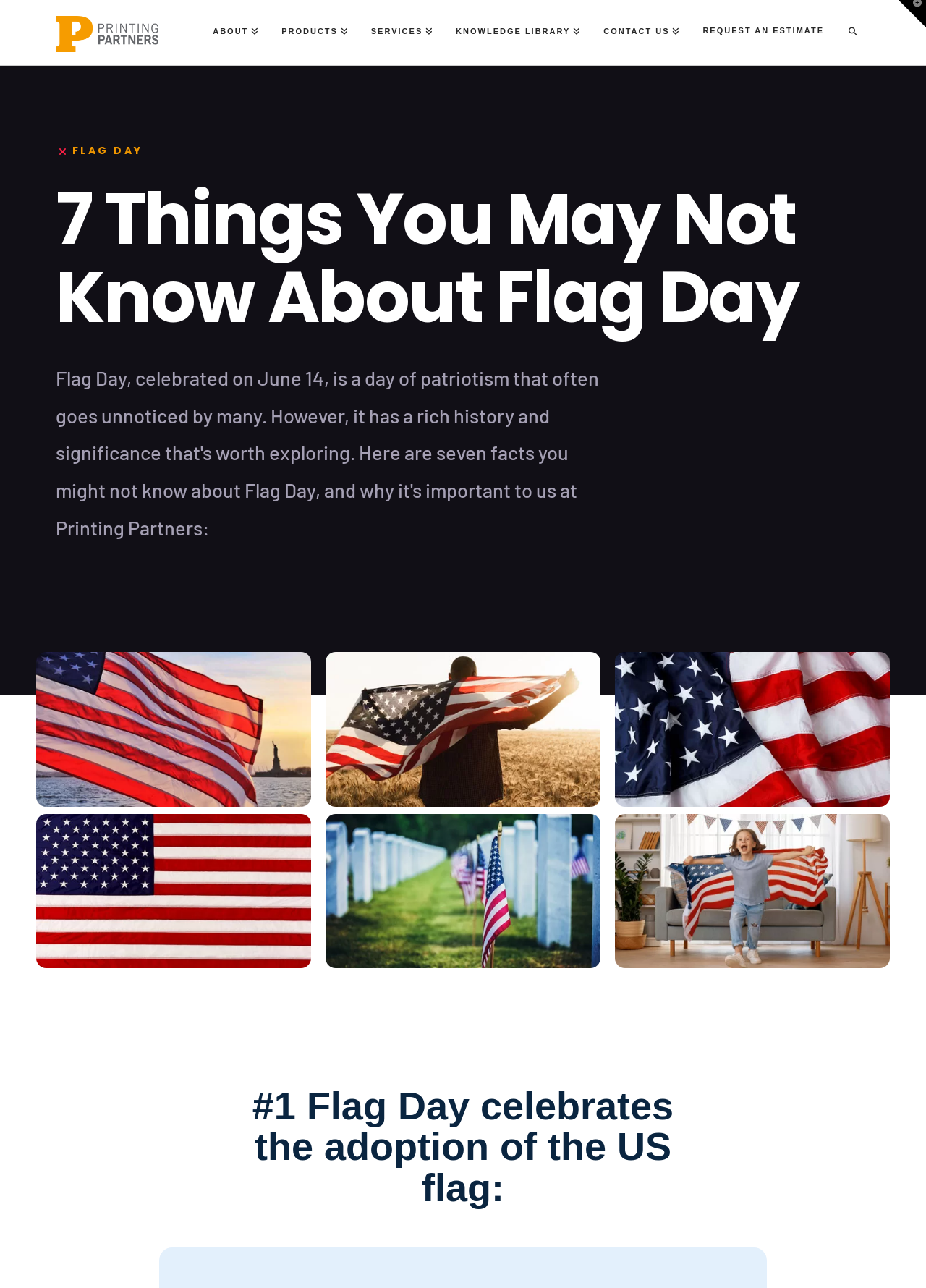Identify the bounding box coordinates for the region of the element that should be clicked to carry out the instruction: "Click on the 'FLAG DAY' heading". The bounding box coordinates should be four float numbers between 0 and 1, i.e., [left, top, right, bottom].

[0.078, 0.113, 0.154, 0.122]